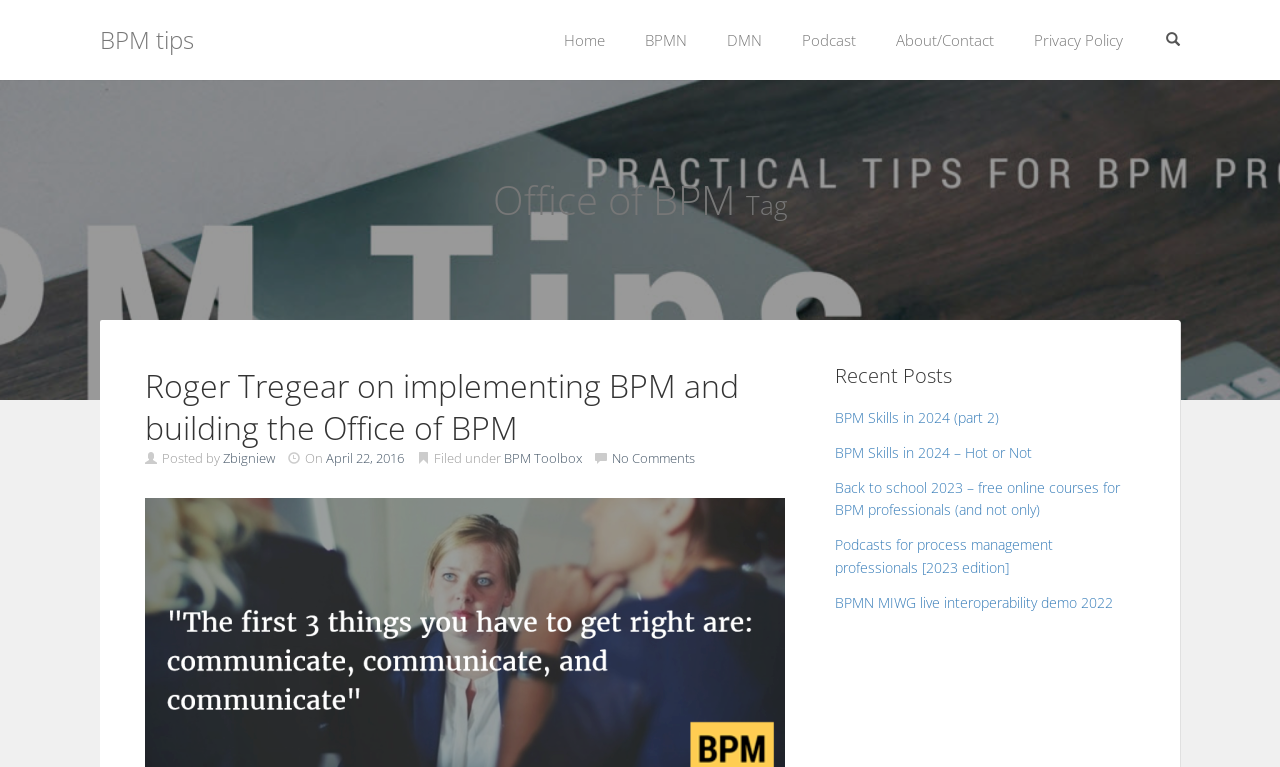Who is the author of the first article?
Look at the image and answer the question using a single word or phrase.

Zbigniew